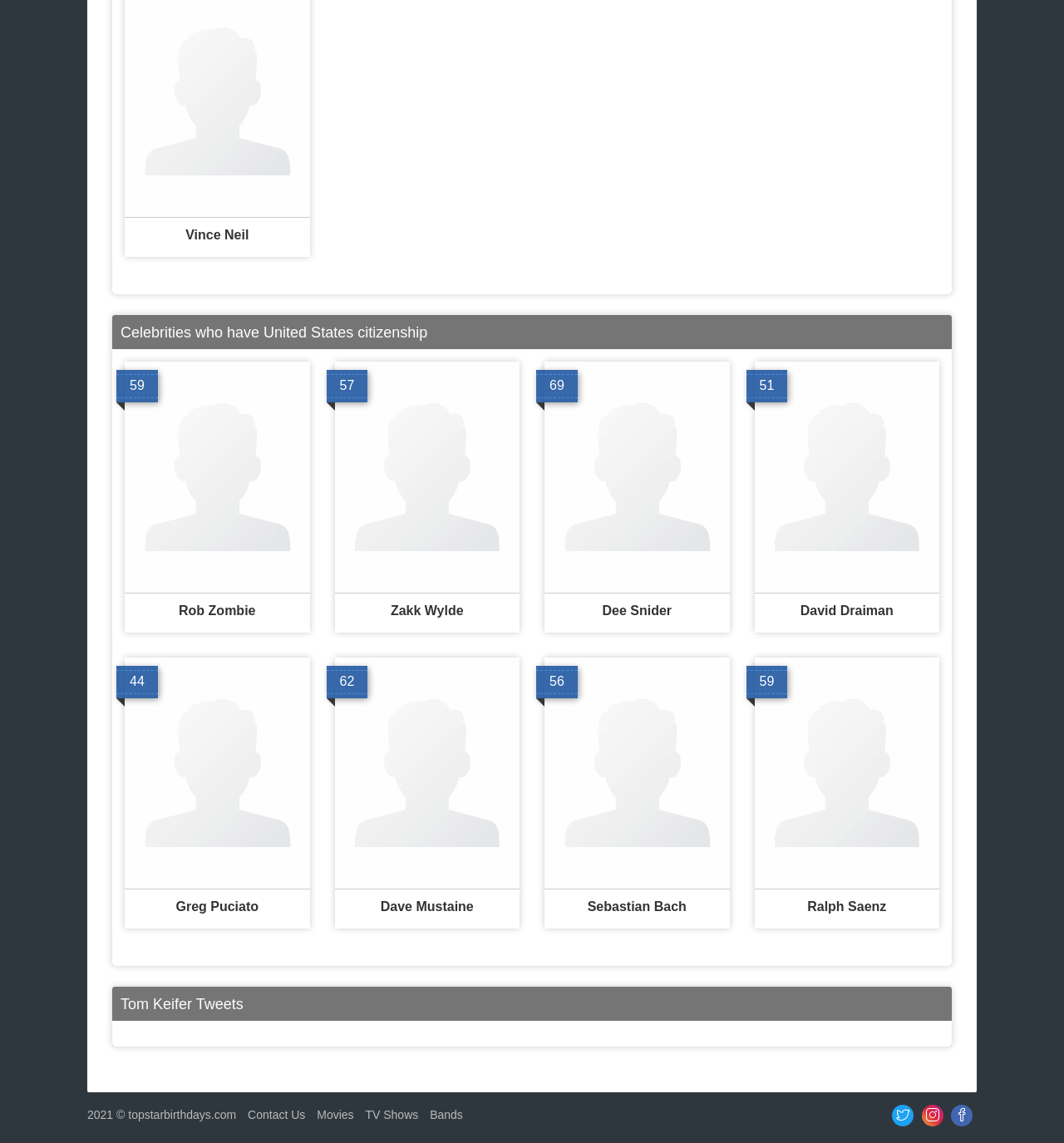What is the name of the website?
Carefully analyze the image and provide a thorough answer to the question.

I found the answer by looking at the links 'TopStarBirthdays Twitter', 'TopStarBirthdays Instagram', and 'TopStarBirthdays Facebook' at the bottom of the page.